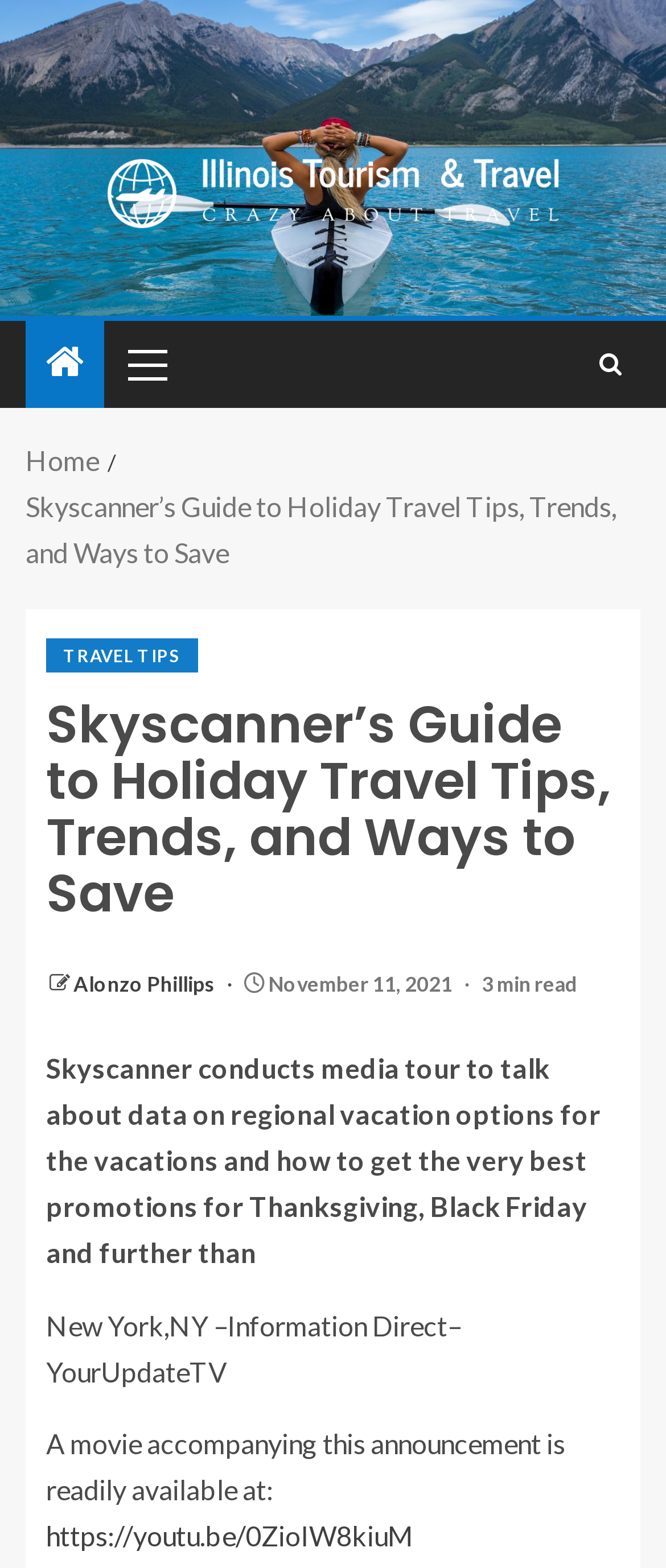Locate the bounding box coordinates of the area to click to fulfill this instruction: "Open the primary menu". The bounding box should be presented as four float numbers between 0 and 1, in the order [left, top, right, bottom].

[0.167, 0.204, 0.269, 0.259]